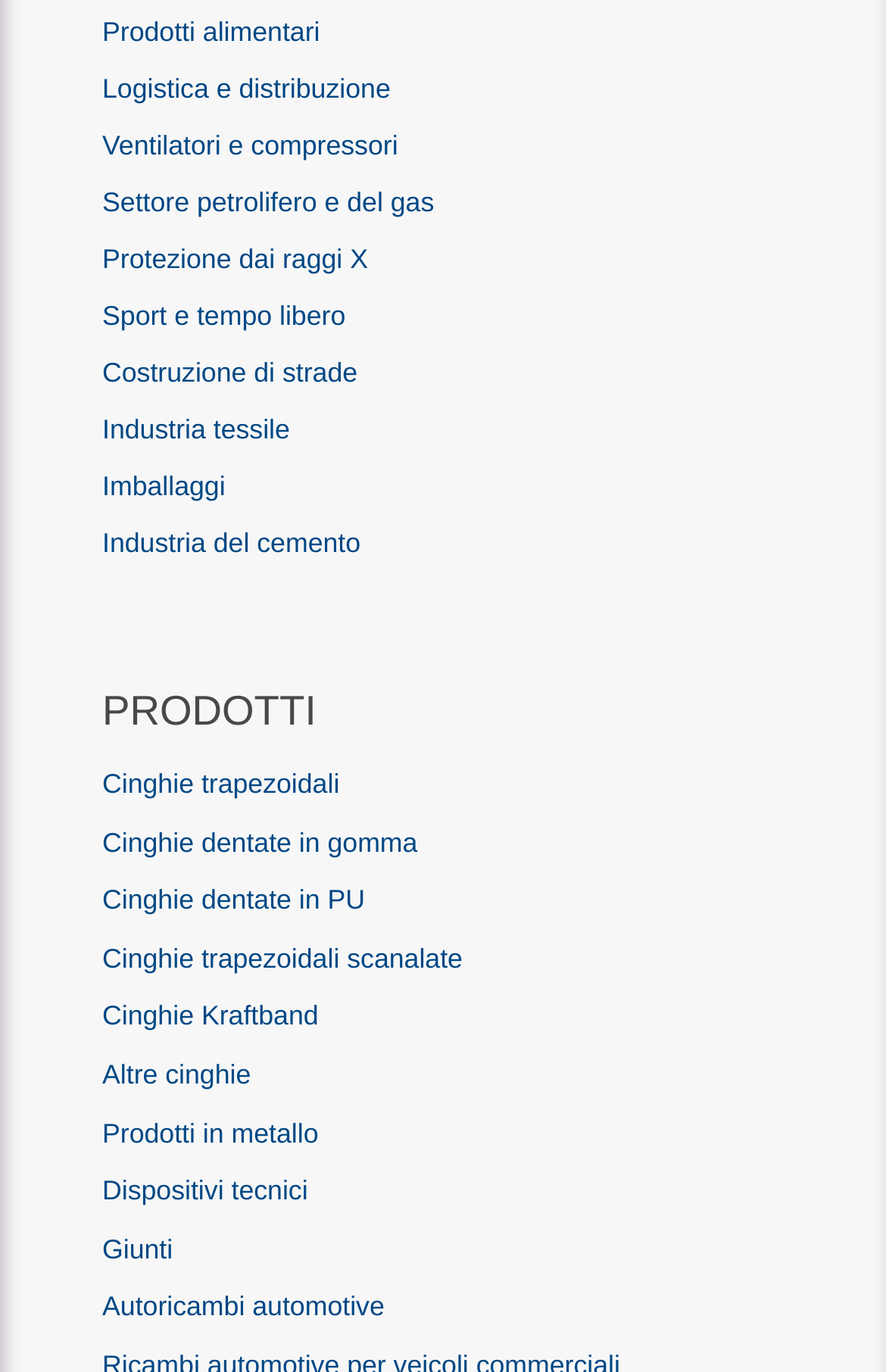Find the bounding box coordinates of the element to click in order to complete the given instruction: "Explore 'Industria tessile'."

[0.115, 0.3, 0.327, 0.324]